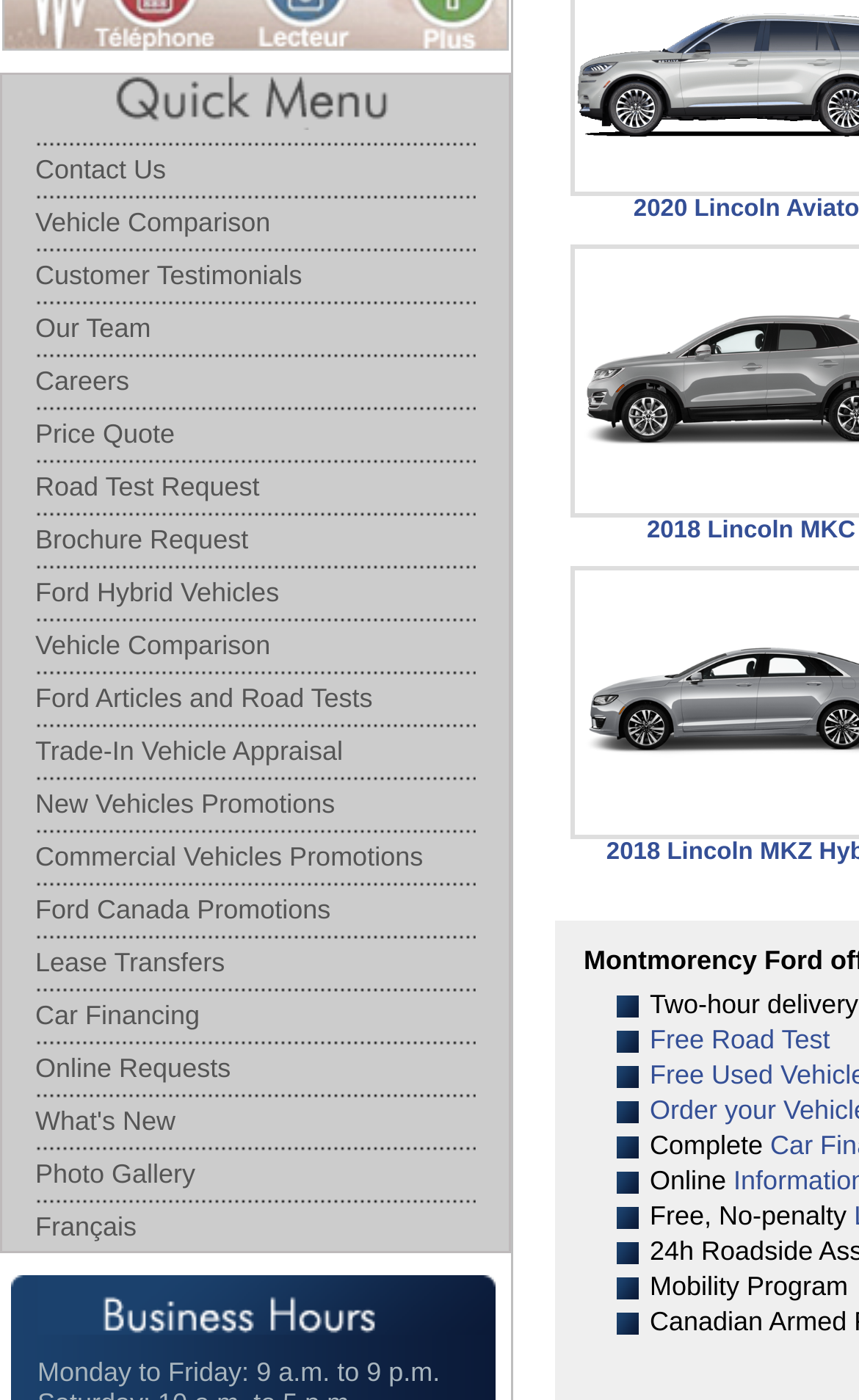Kindly determine the bounding box coordinates for the clickable area to achieve the given instruction: "Click on 'Contact Us'".

[0.041, 0.101, 0.554, 0.138]